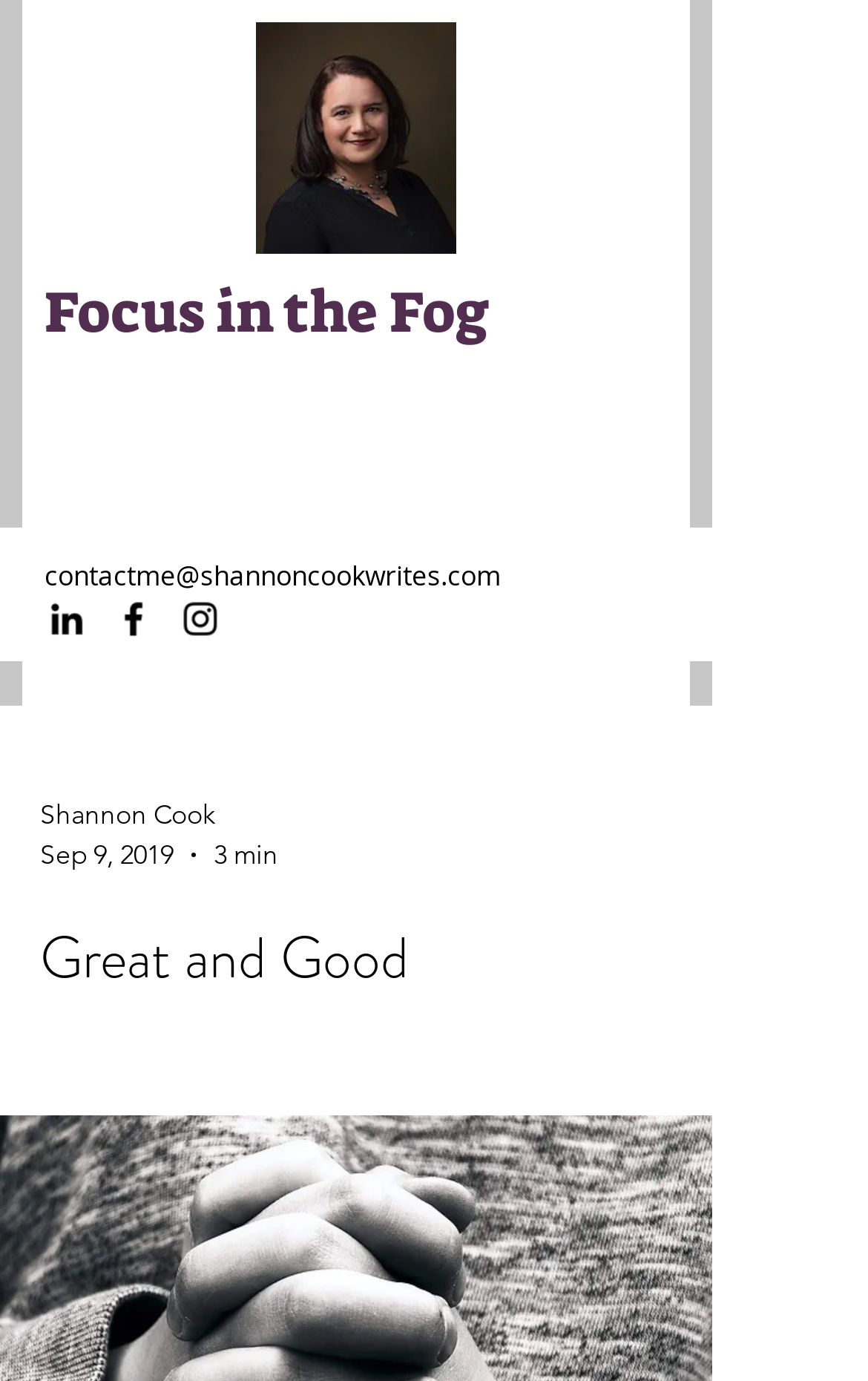Identify the bounding box coordinates for the UI element mentioned here: "parent_node: contactme@shannoncookwrites.com aria-label="Open navigation menu"". Provide the coordinates as four float values between 0 and 1, i.e., [left, top, right, bottom].

[0.679, 0.268, 0.782, 0.333]